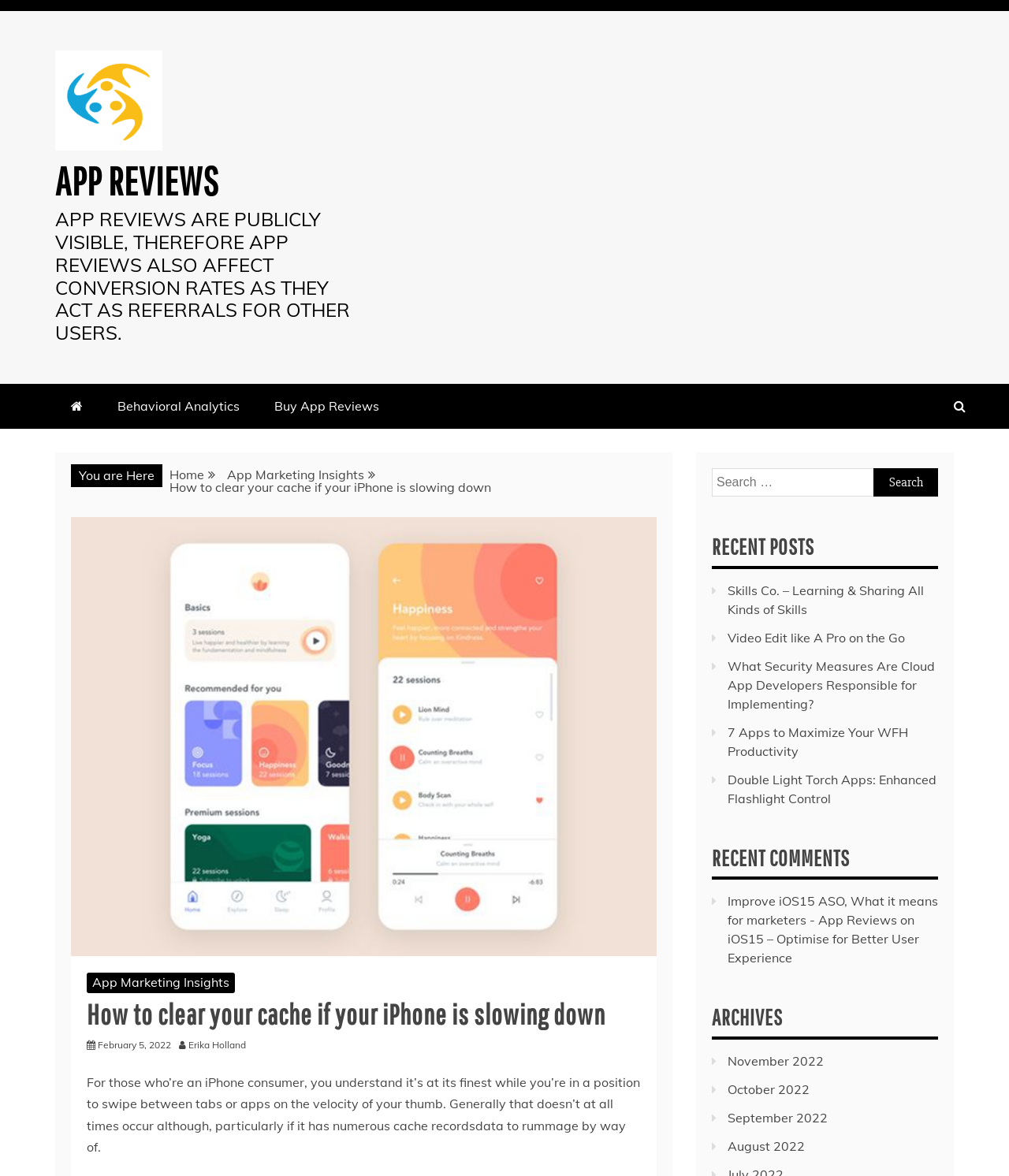Please identify the bounding box coordinates of the area that needs to be clicked to fulfill the following instruction: "Check archives for November 2022."

[0.721, 0.895, 0.816, 0.909]